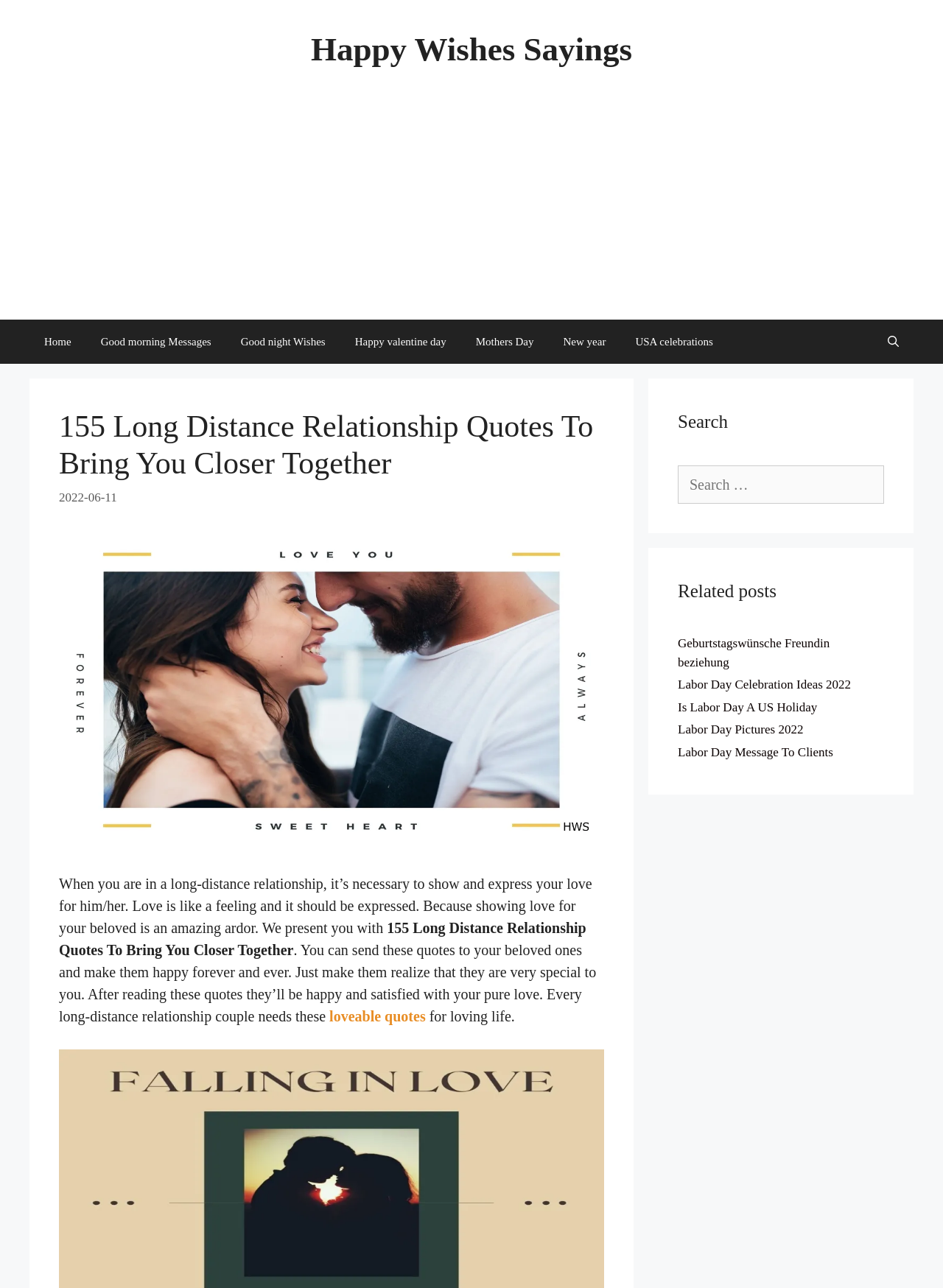Locate the bounding box coordinates of the area you need to click to fulfill this instruction: 'Click on the 'Home' link'. The coordinates must be in the form of four float numbers ranging from 0 to 1: [left, top, right, bottom].

[0.031, 0.248, 0.091, 0.282]